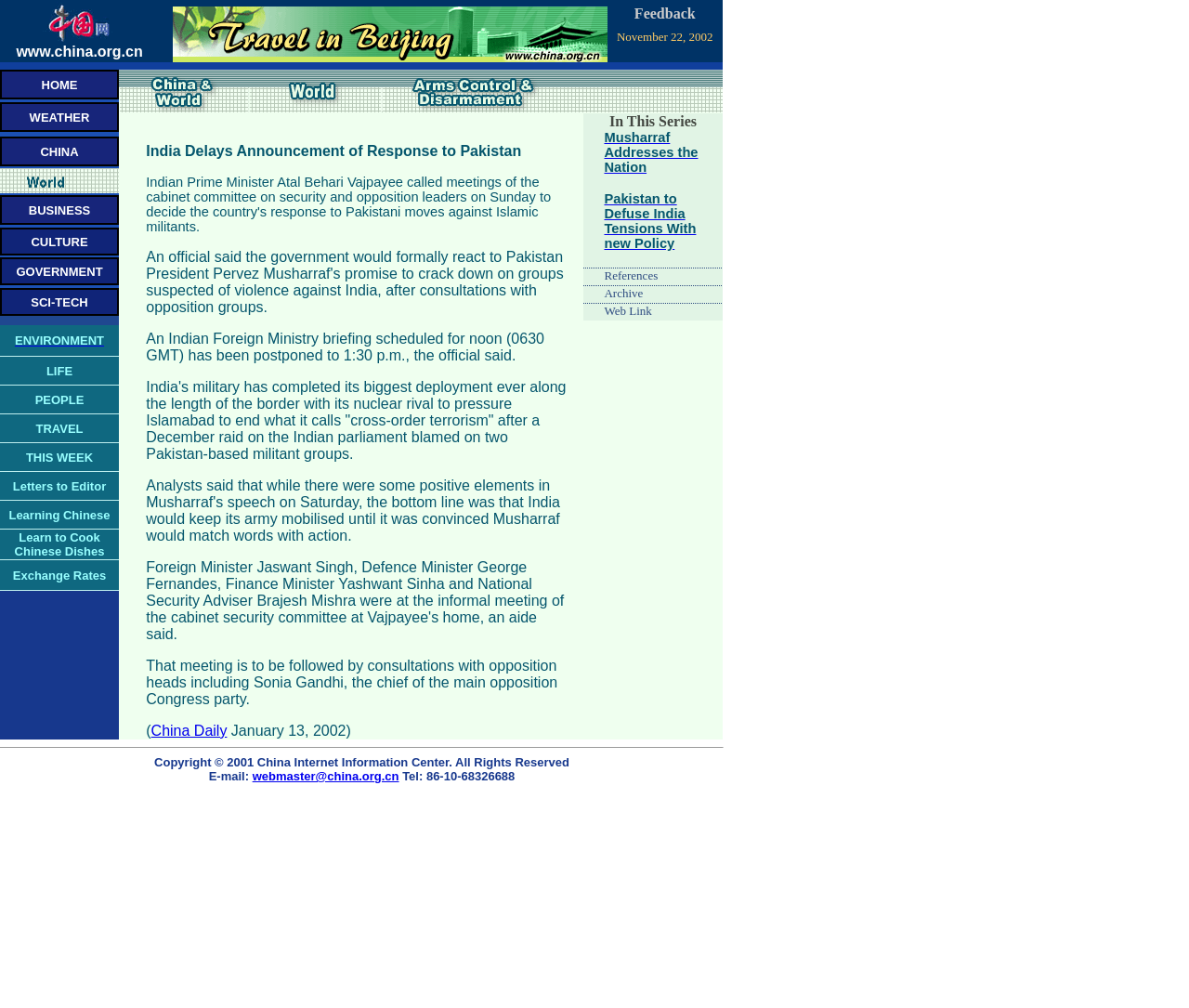Describe all the significant parts and information present on the webpage.

The webpage is divided into several sections. At the top, there is a header section with a logo on the left and a navigation menu on the right. The logo is an image with a link, and the navigation menu consists of several links, including "HOME", "WEATHER", "CHINA", "BUSINESS", "CULTURE", and "GOVERNMENT". These links are arranged horizontally and are evenly spaced.

Below the header section, there is a section with a table that spans the entire width of the page. This table has three columns, with the first column containing a link to "www.china.org.cn" and an image, the second column being empty, and the third column containing the text "Feedback November 22, 2002".

Further down the page, there is another section with a table that spans the entire width of the page. This table has a single row with a single cell that contains a horizontal navigation menu with links to "HOME", "WEATHER", "CHINA", "BUSINESS", "CULTURE", and "GOVERNMENT". These links are arranged horizontally and are evenly spaced.

The rest of the page is occupied by a large section that takes up most of the page's real estate. This section contains a table with multiple rows and columns, but the exact structure is not clear. There are several images and links scattered throughout this section, but their purpose is not immediately apparent.

Overall, the webpage has a simple and straightforward layout, with a clear hierarchy of sections and a consistent design theme throughout.